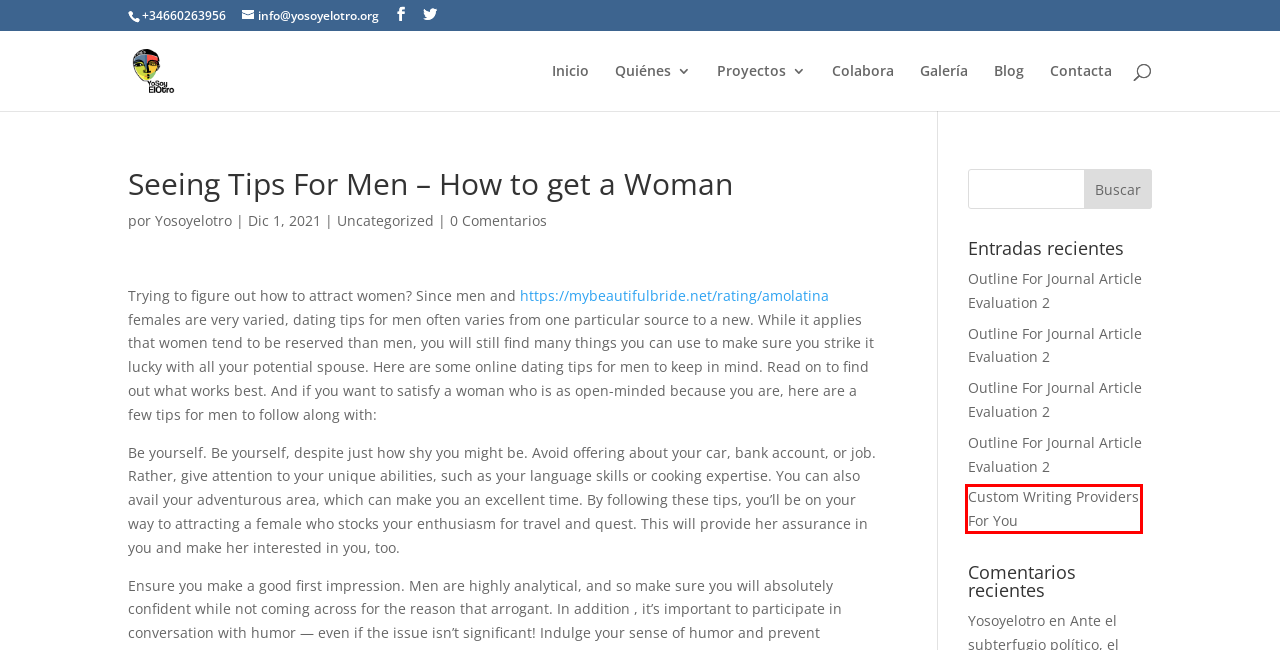Given a screenshot of a webpage with a red bounding box highlighting a UI element, determine which webpage description best matches the new webpage that appears after clicking the highlighted element. Here are the candidates:
A. YoSoyElOtro | Asociación Cultural
B. Galería | YoSoyElOtro
C. Quiénes | YoSoyElOtro
D. Outline For Journal Article Evaluation 2 | YoSoyElOtro
E. Uncategorized | YoSoyElOtro
F. Blog | YoSoyElOtro
G. Custom Writing Providers For You | YoSoyElOtro
H. Proyectos | YoSoyElOtro

G